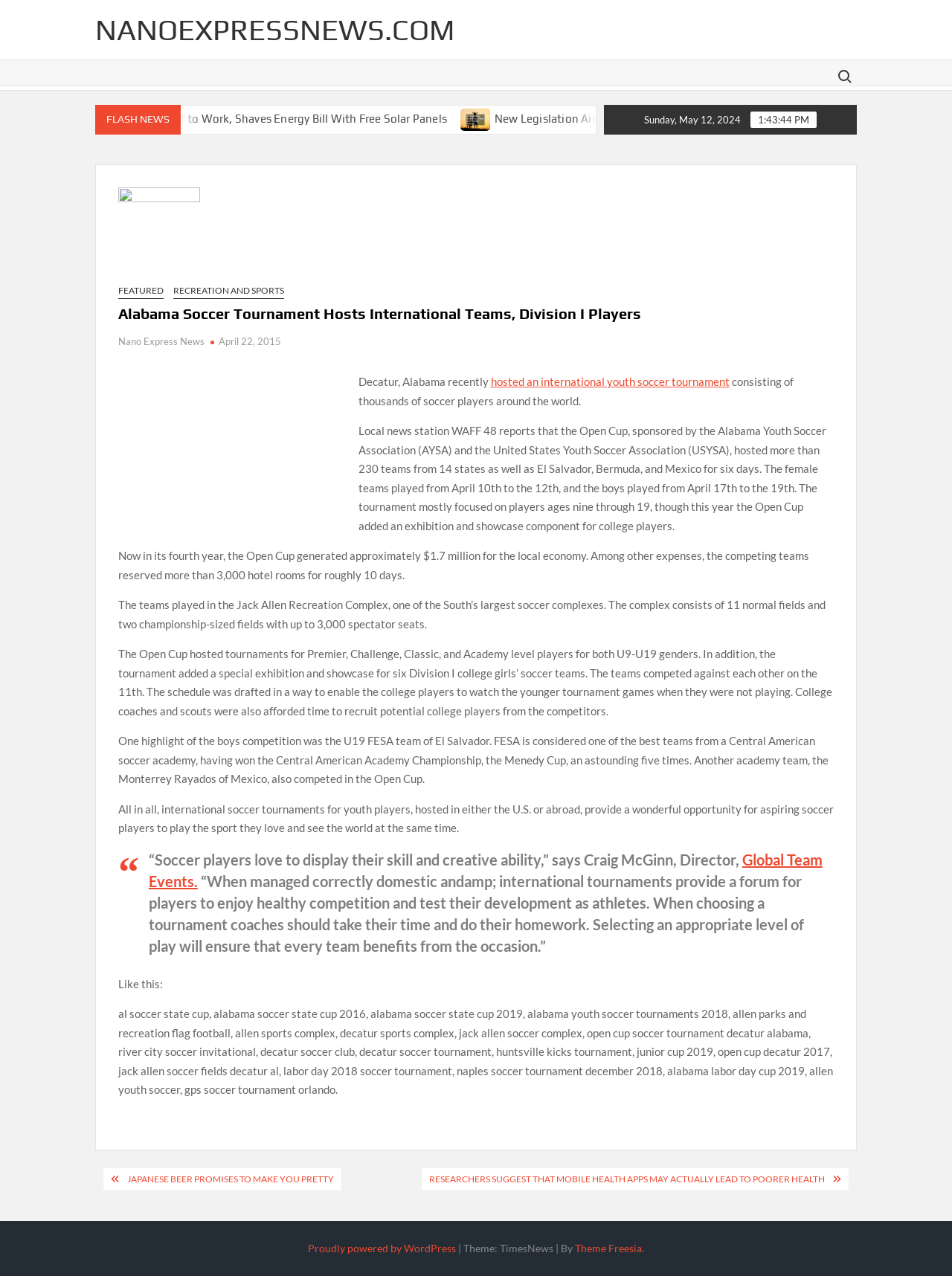Please answer the following question as detailed as possible based on the image: 
How many hotel rooms were reserved by the competing teams?

The answer can be found in the article section where it mentions 'Among other expenses, the competing teams reserved more than 3,000 hotel rooms for roughly 10 days...'.